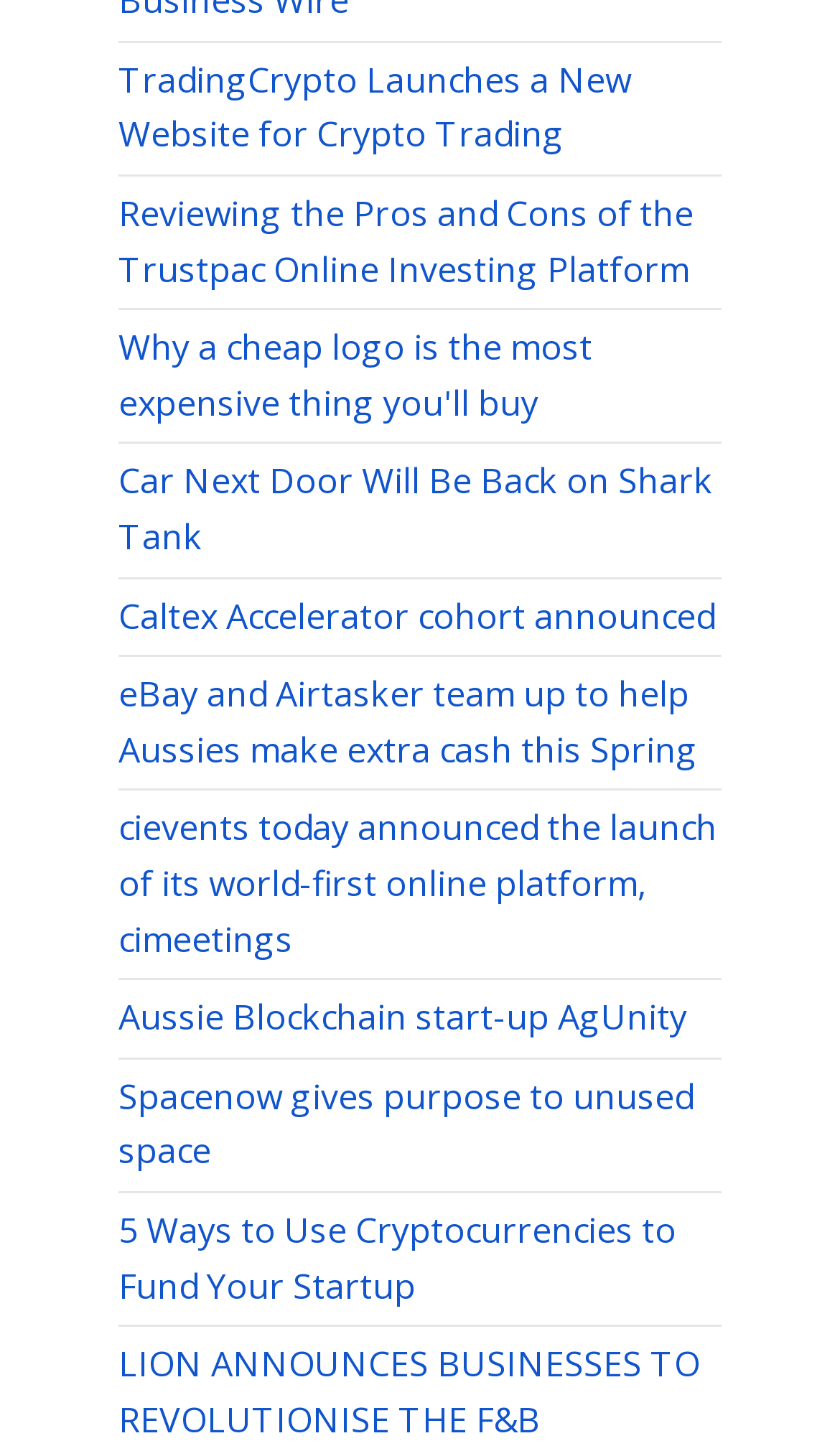Please respond to the question using a single word or phrase:
What is the general topic of the links?

Business/Finance